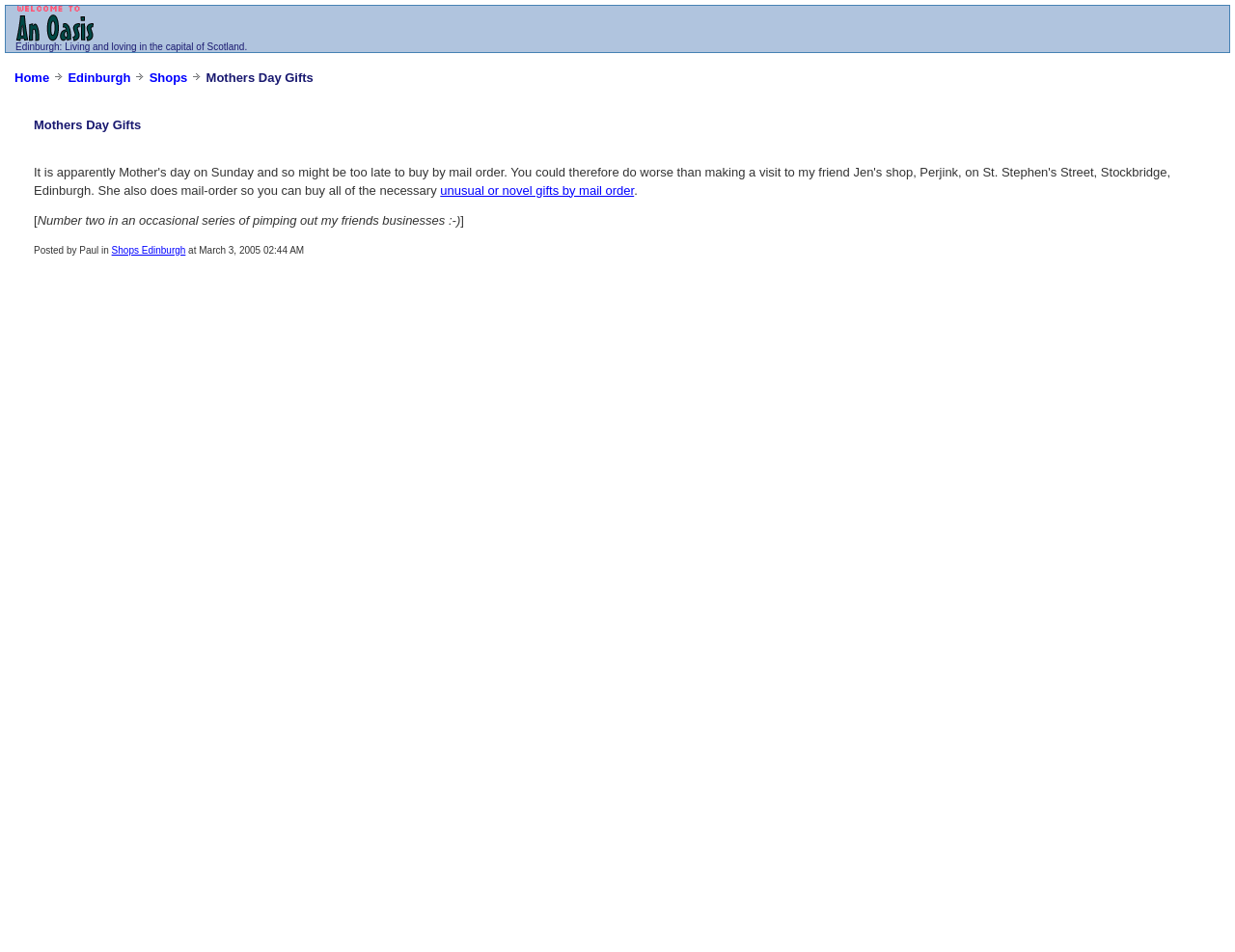Give a one-word or short phrase answer to this question: 
When was the post published?

March 3, 2005 02:44 AM